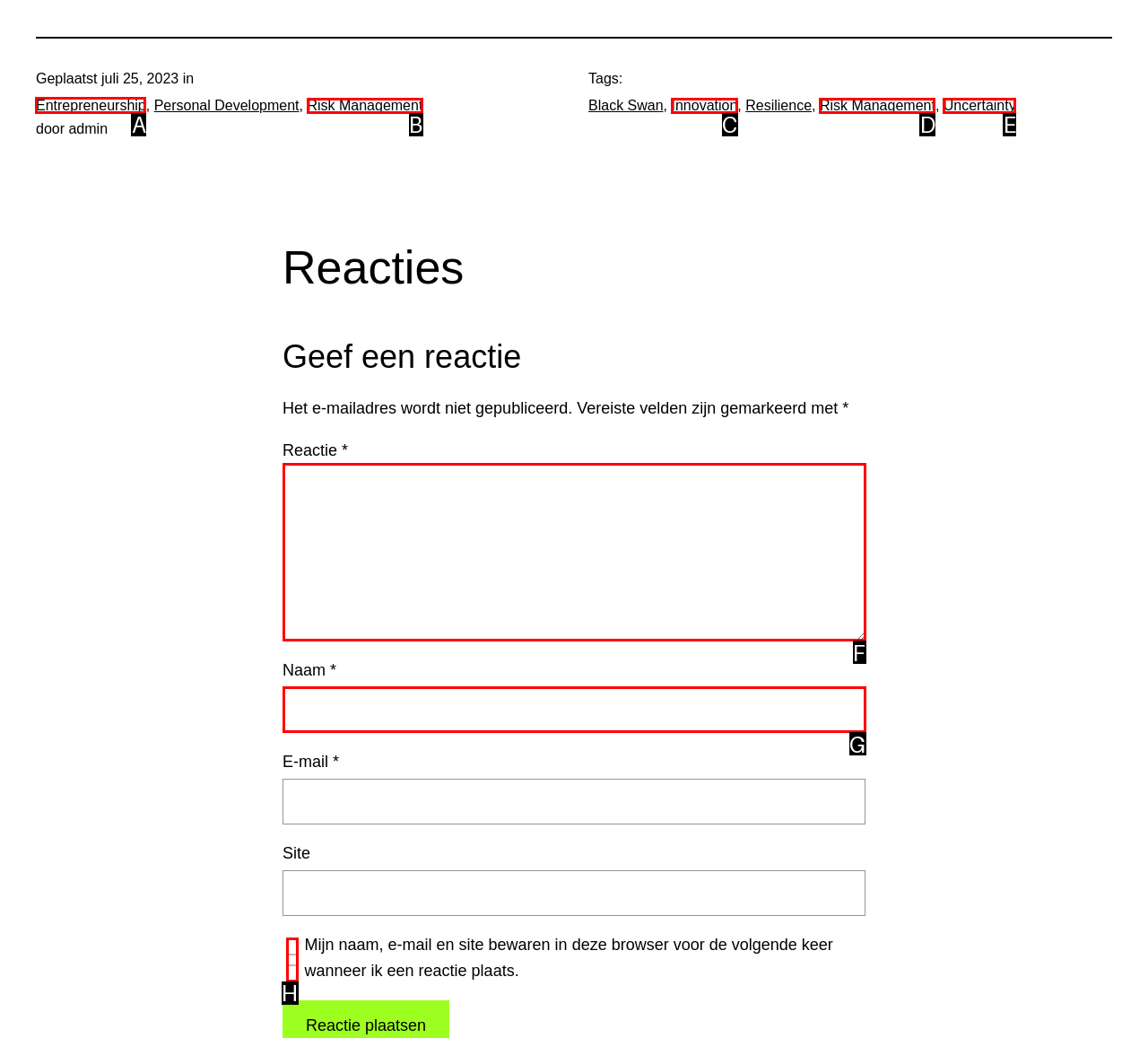Tell me which letter corresponds to the UI element that will allow you to Click on the 'Entrepreneurship' link. Answer with the letter directly.

A